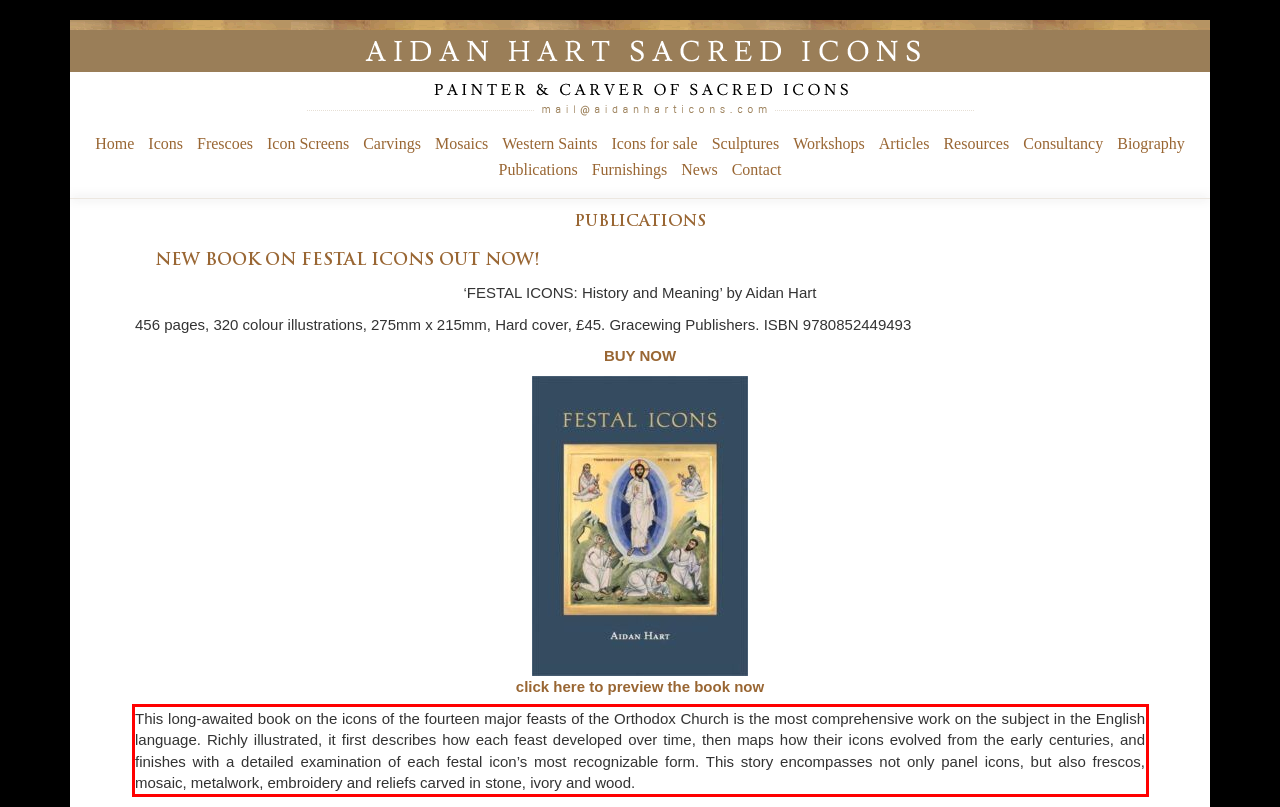Please look at the webpage screenshot and extract the text enclosed by the red bounding box.

This long-awaited book on the icons of the fourteen major feasts of the Orthodox Church is the most comprehensive work on the subject in the English language. Richly illustrated, it first describes how each feast developed over time, then maps how their icons evolved from the early centuries, and finishes with a detailed examination of each festal icon’s most recognizable form. This story encompasses not only panel icons, but also frescos, mosaic, metalwork, embroidery and reliefs carved in stone, ivory and wood.